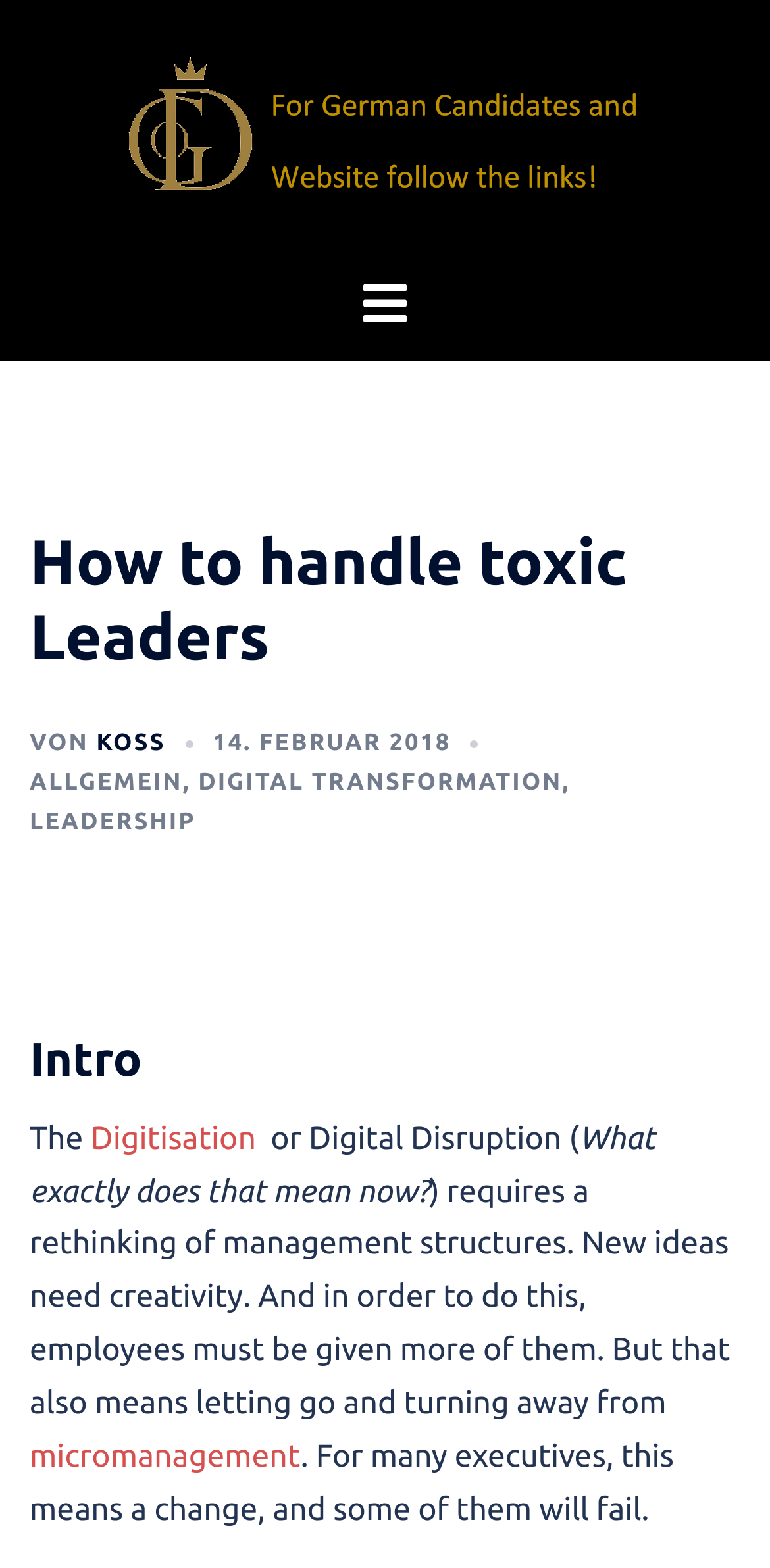What is the topic of the article?
Can you offer a detailed and complete answer to this question?

The topic of the article can be found in the introduction, where it says 'The Digitisation or Digital Disruption...'.